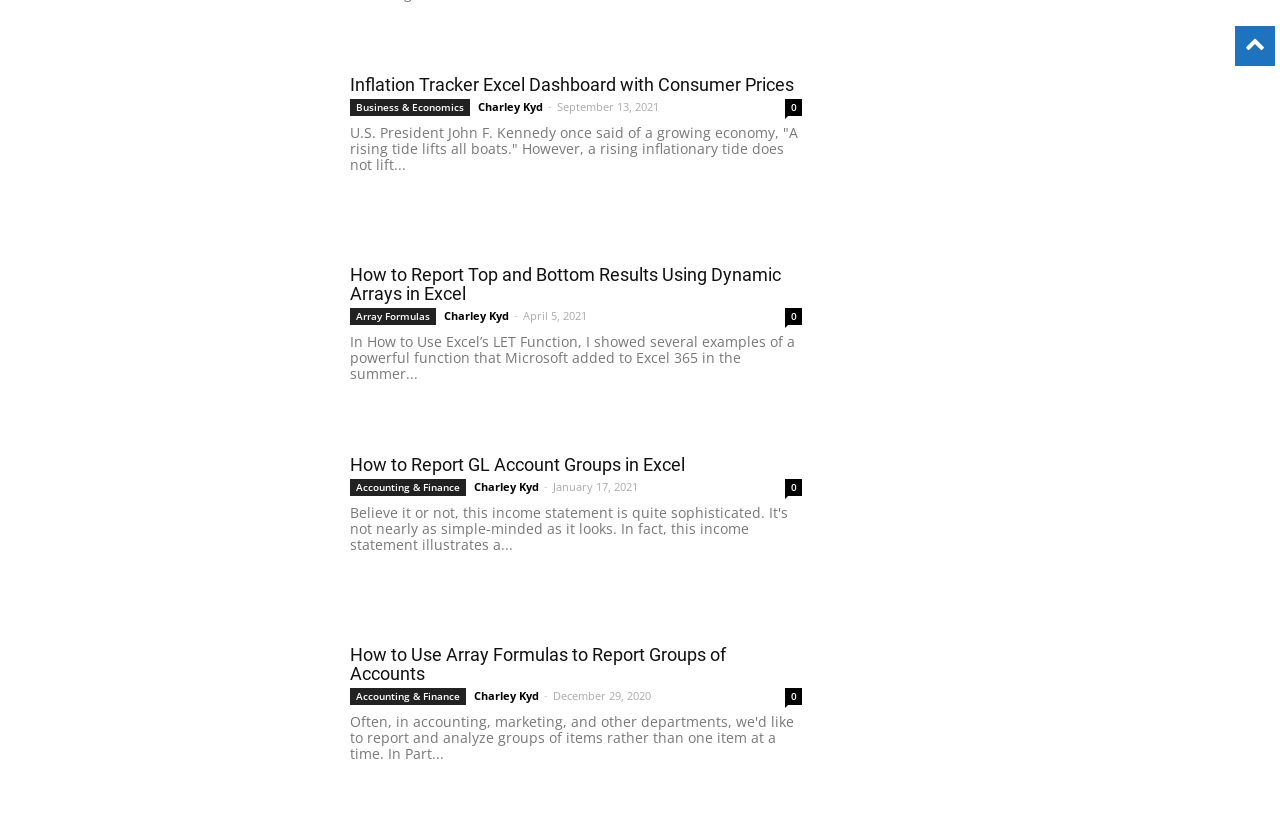What is the category of the second article?
Please provide a comprehensive answer based on the information in the image.

By examining the webpage, I can see that the second article is categorized under Array Formulas, as mentioned below the article title.